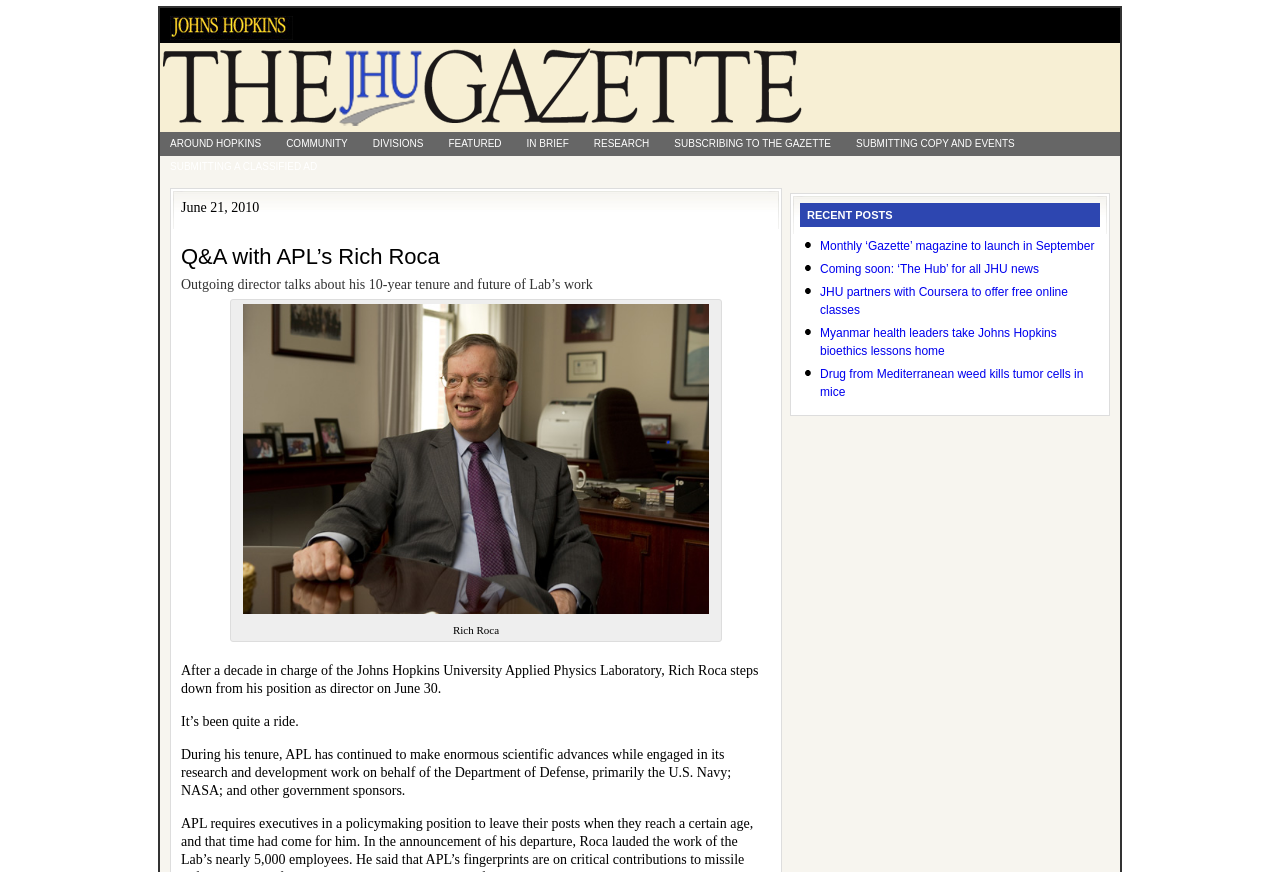Please determine the bounding box coordinates of the element's region to click in order to carry out the following instruction: "Read about Monthly ‘Gazette’ magazine to launch in September". The coordinates should be four float numbers between 0 and 1, i.e., [left, top, right, bottom].

[0.641, 0.274, 0.855, 0.29]